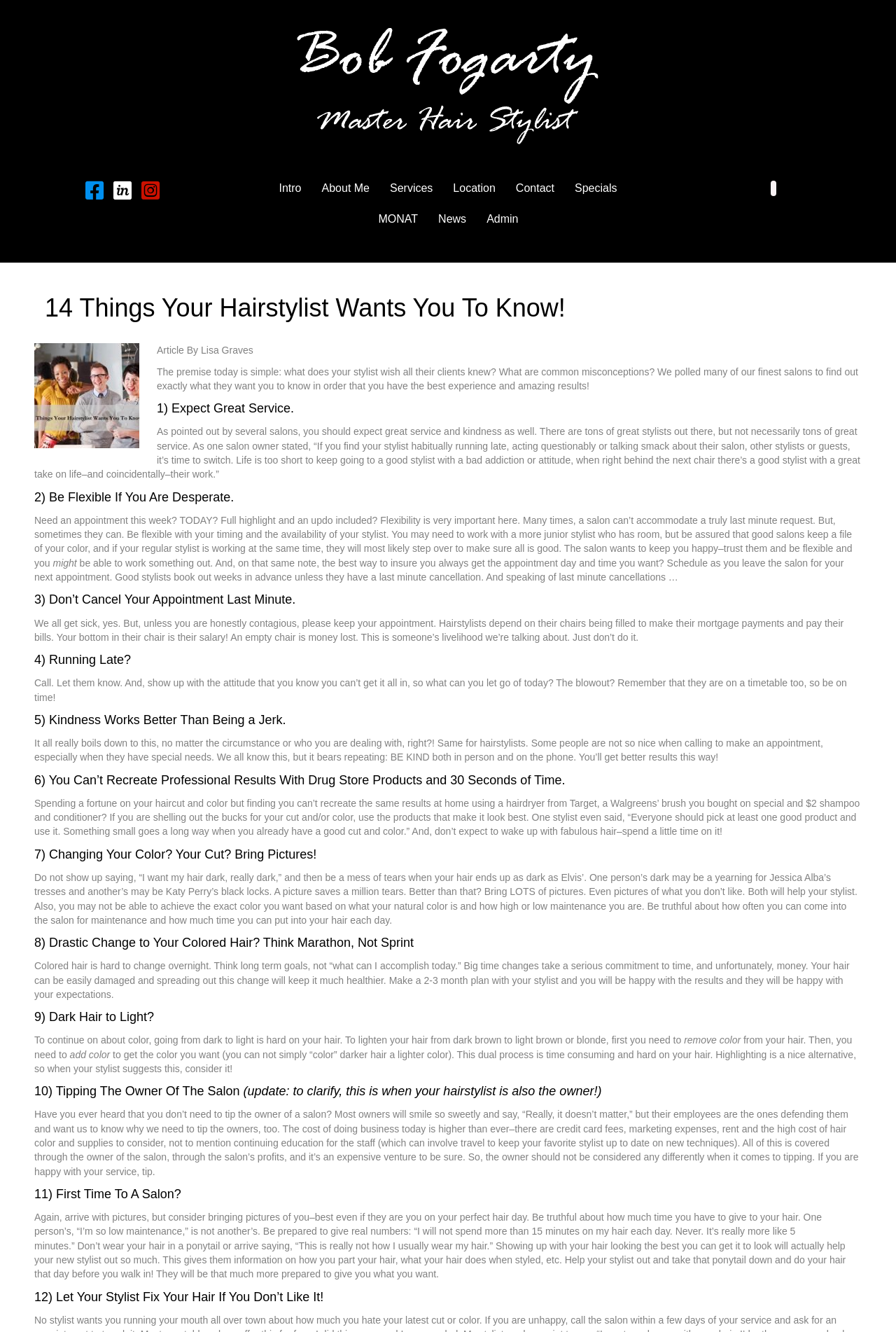Could you highlight the region that needs to be clicked to execute the instruction: "Click the 'Services' link"?

[0.424, 0.13, 0.494, 0.153]